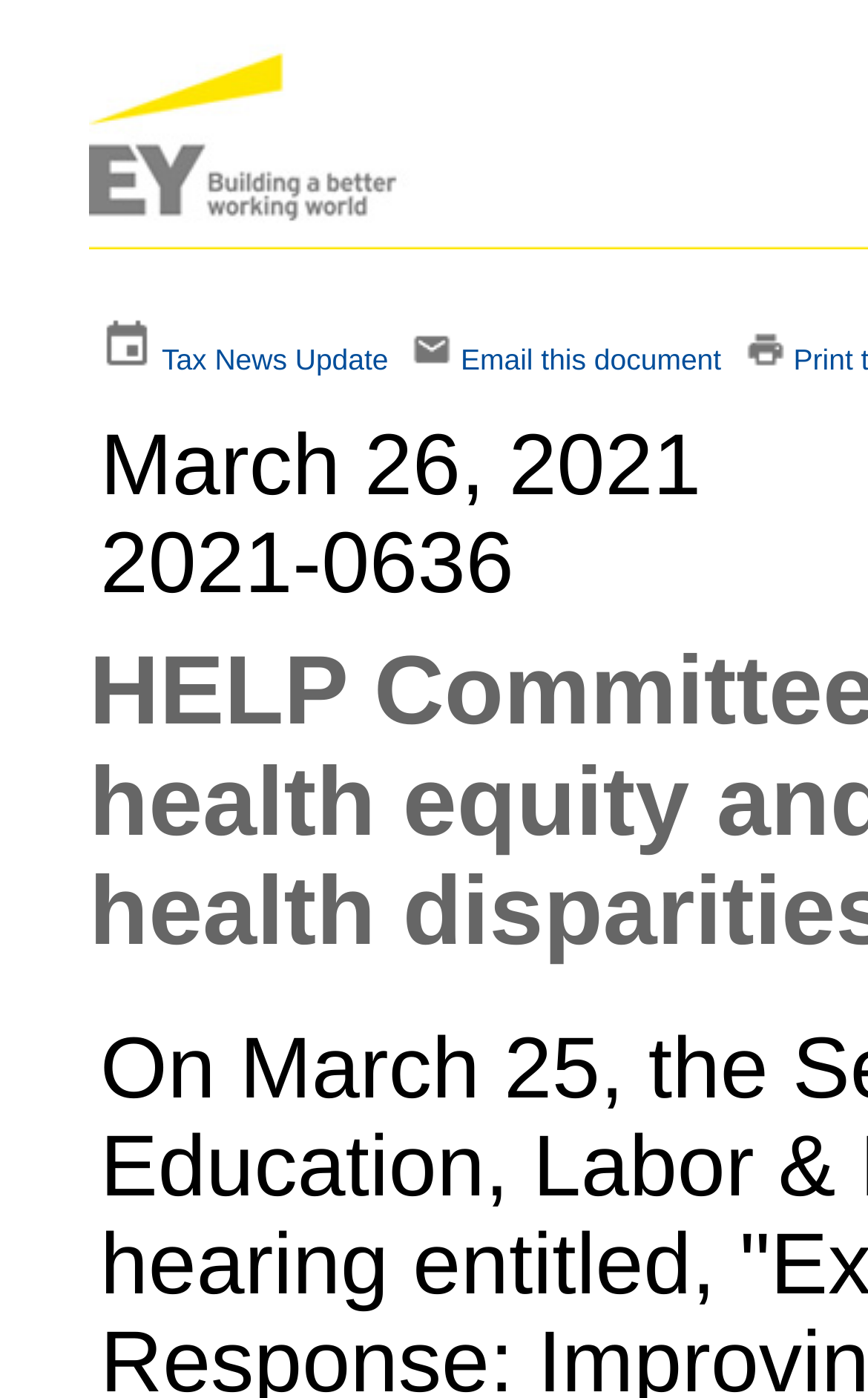Determine the bounding box coordinates of the UI element described by: "parent_node: Submit name="contact[email]" placeholder="Your email"".

None